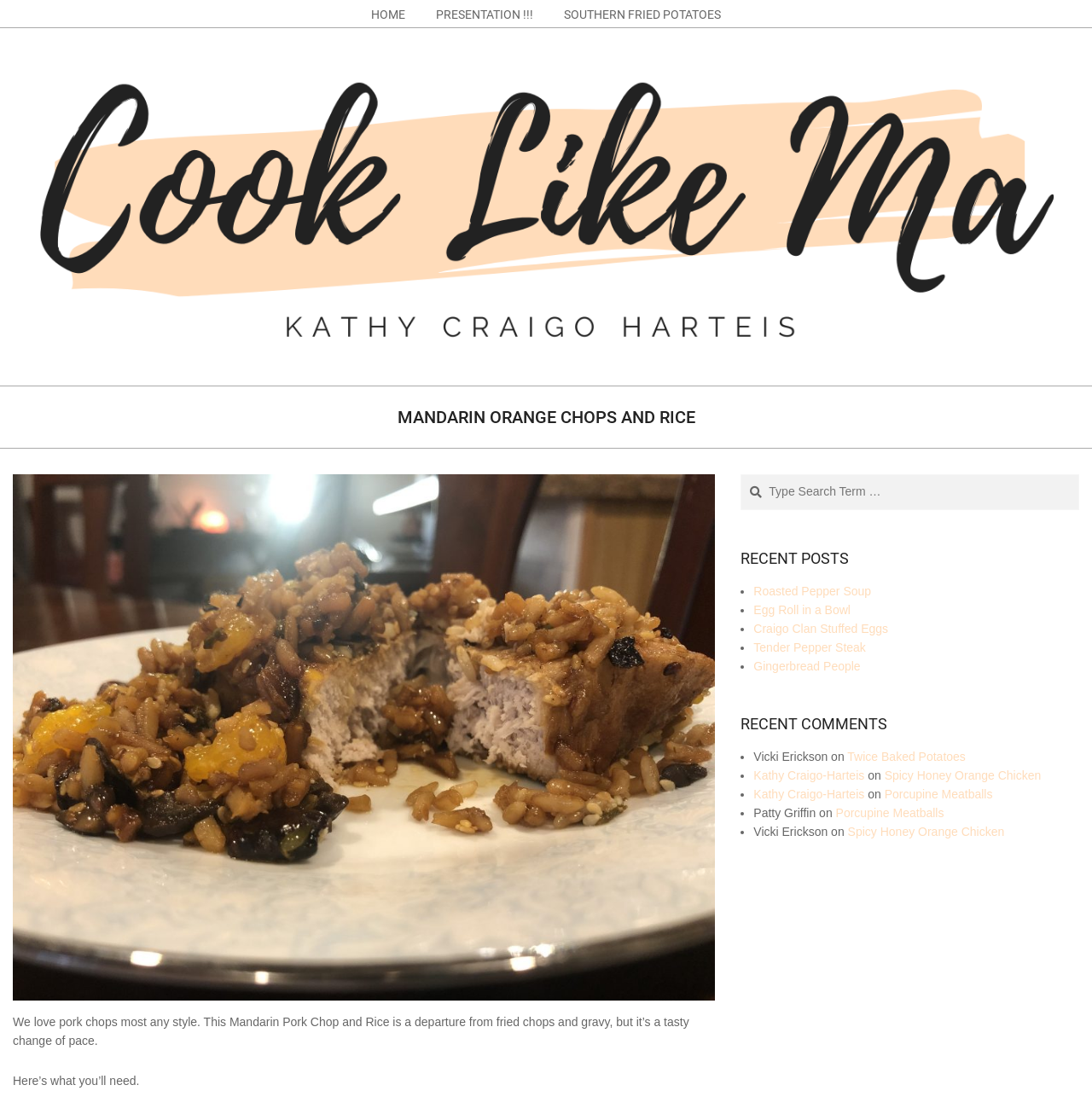Give a concise answer of one word or phrase to the question: 
What is the name of the website?

Cook Like Ma